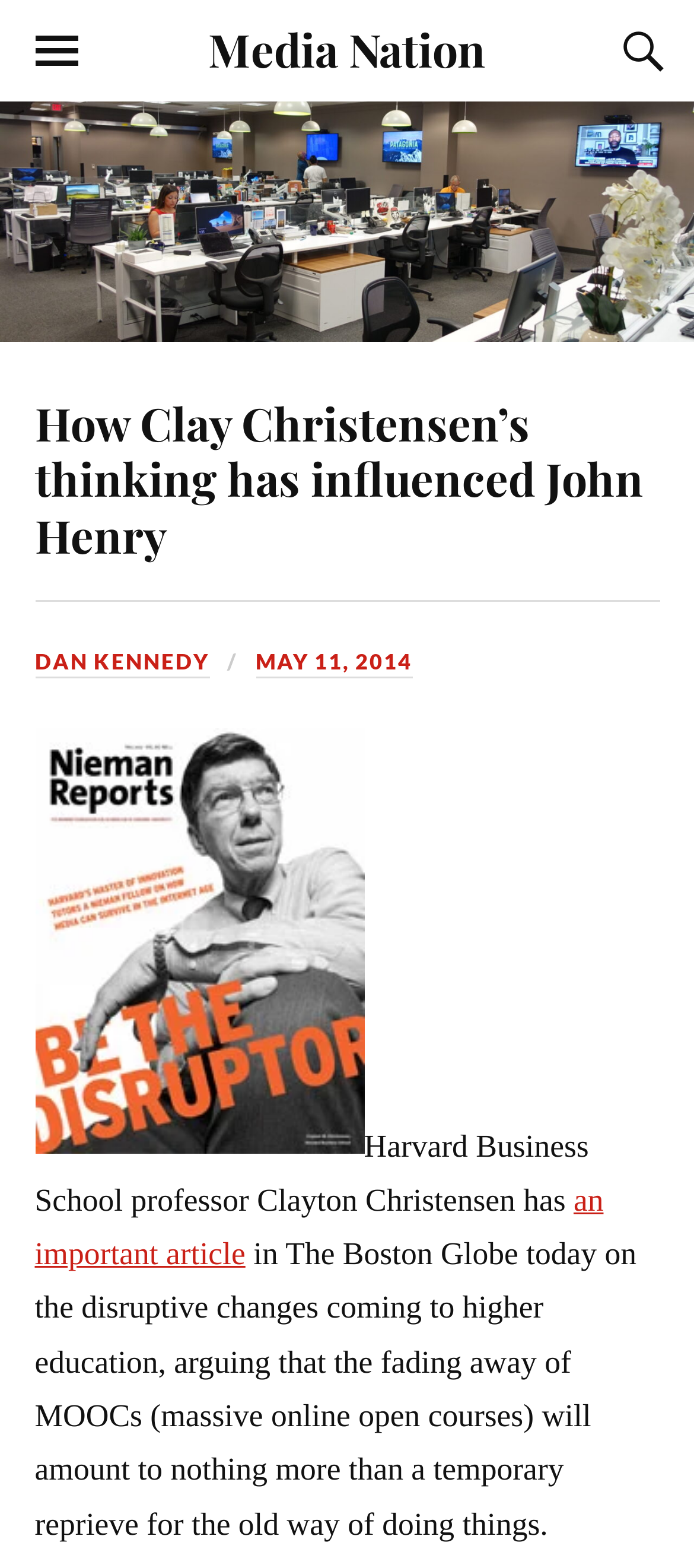Locate the bounding box of the UI element defined by this description: "Dan Kennedy". The coordinates should be given as four float numbers between 0 and 1, formatted as [left, top, right, bottom].

[0.05, 0.414, 0.301, 0.433]